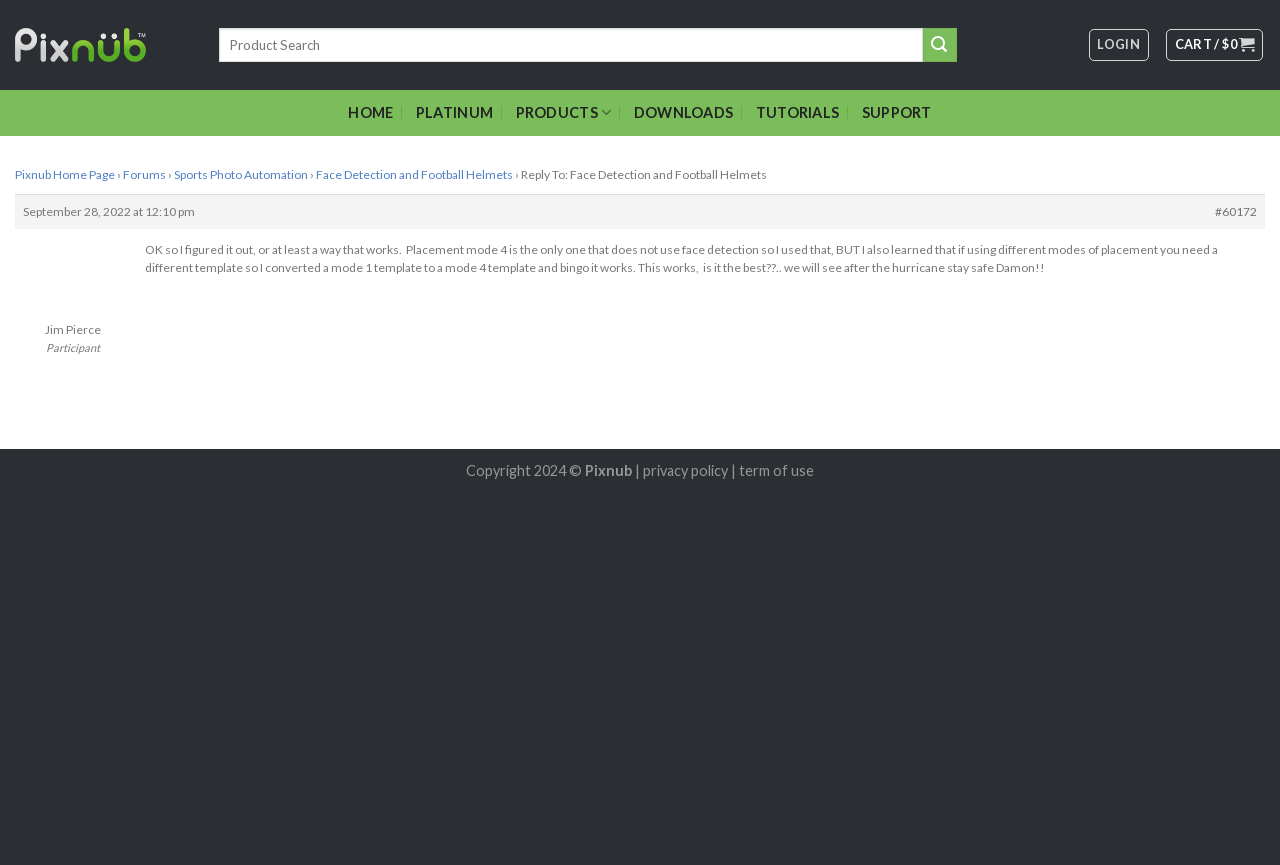Based on what you see in the screenshot, provide a thorough answer to this question: How many links are there in the main navigation menu?

The main navigation menu is located at the top of the webpage, and it contains links to 'HOME', 'PLATINUM', 'PRODUCTS', 'DOWNLOADS', 'TUTORIALS', 'SUPPORT', and 'LOGIN', which makes a total of 7 links.